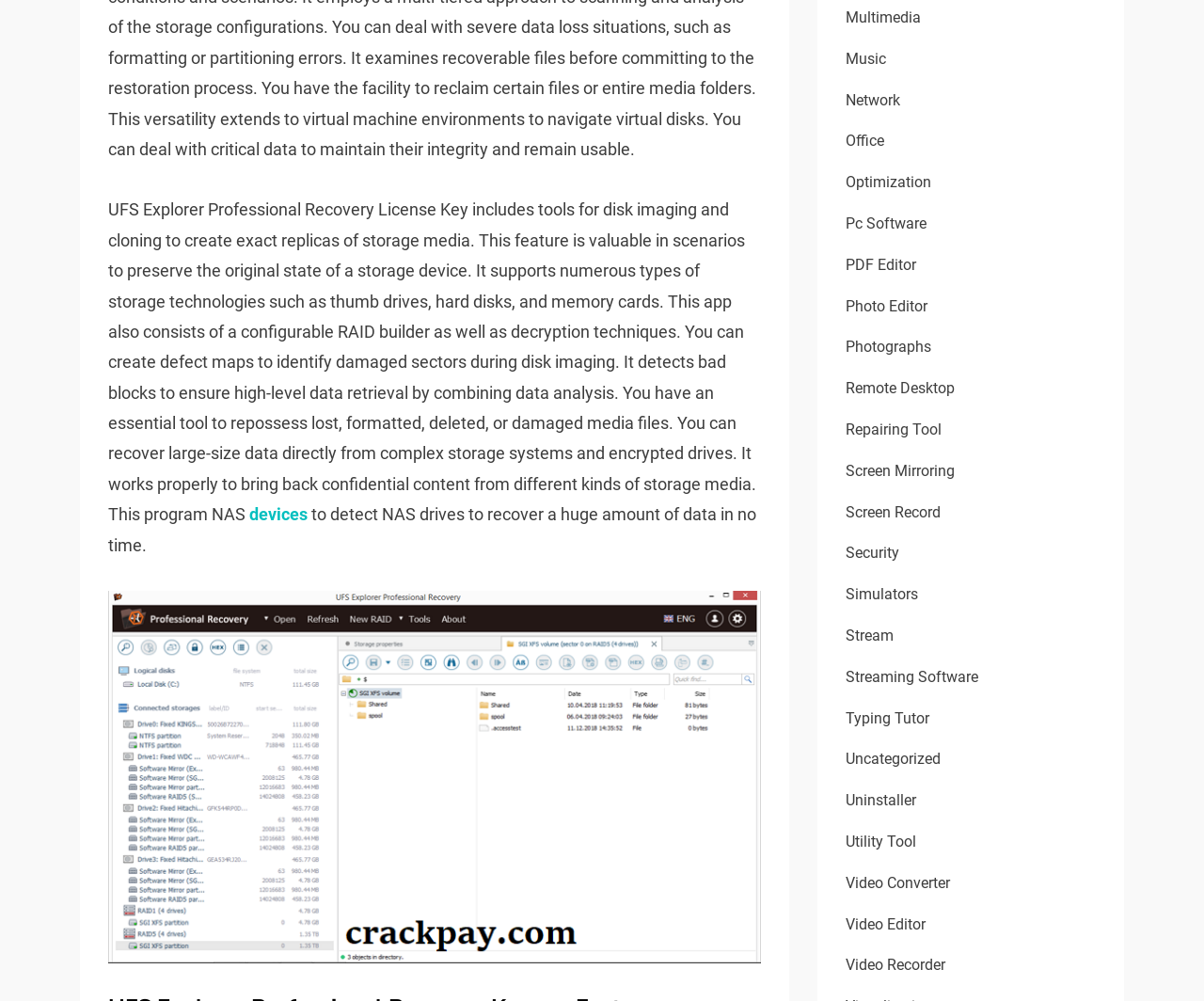Please identify the bounding box coordinates of the region to click in order to complete the given instruction: "Click on the 'UFS Explorer Professional Recovery License Key' image". The coordinates should be four float numbers between 0 and 1, i.e., [left, top, right, bottom].

[0.09, 0.59, 0.632, 0.963]